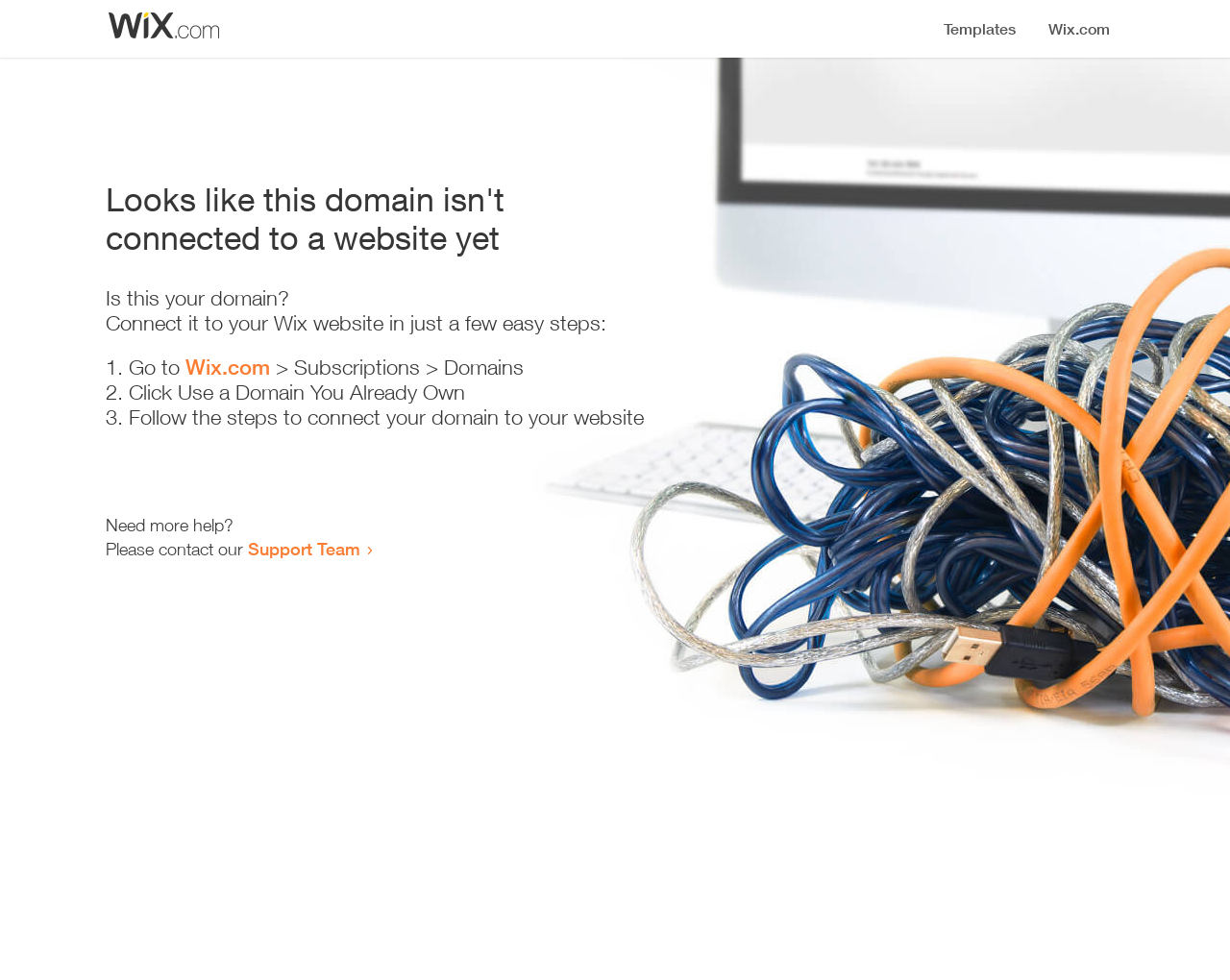Find the headline of the webpage and generate its text content.

Looks like this domain isn't
connected to a website yet